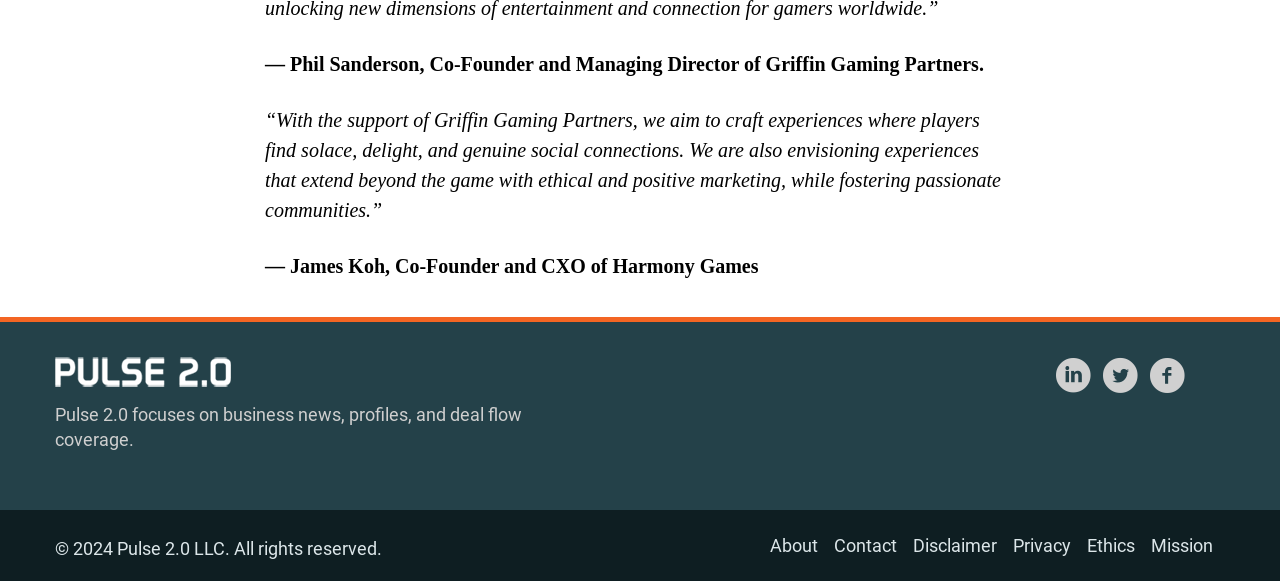Please determine the bounding box coordinates of the clickable area required to carry out the following instruction: "Visit About page". The coordinates must be four float numbers between 0 and 1, represented as [left, top, right, bottom].

[0.602, 0.921, 0.639, 0.958]